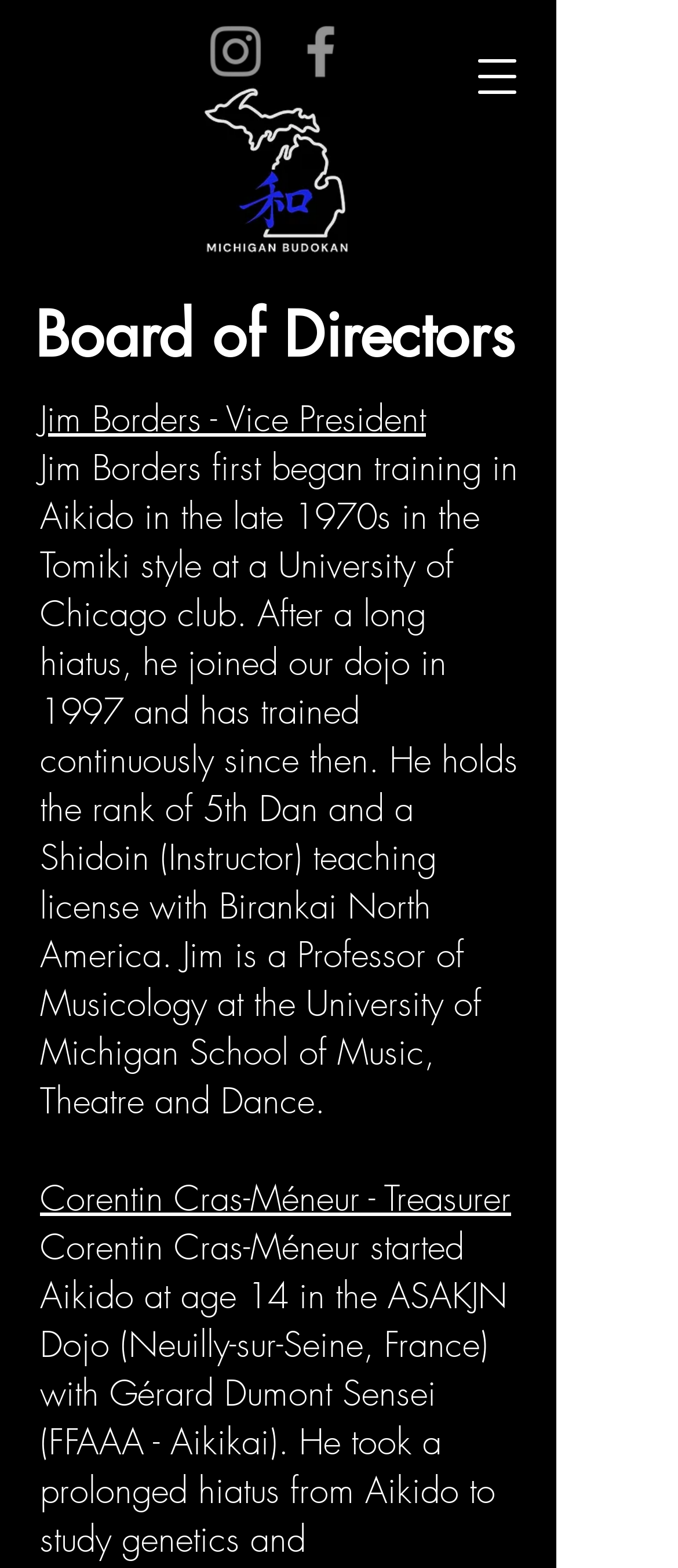What is the rank of Jim Borders in Aikido?
Can you give a detailed and elaborate answer to the question?

I found the answer by reading the text that describes Jim Borders, which mentions that he 'holds the rank of 5th Dan'.